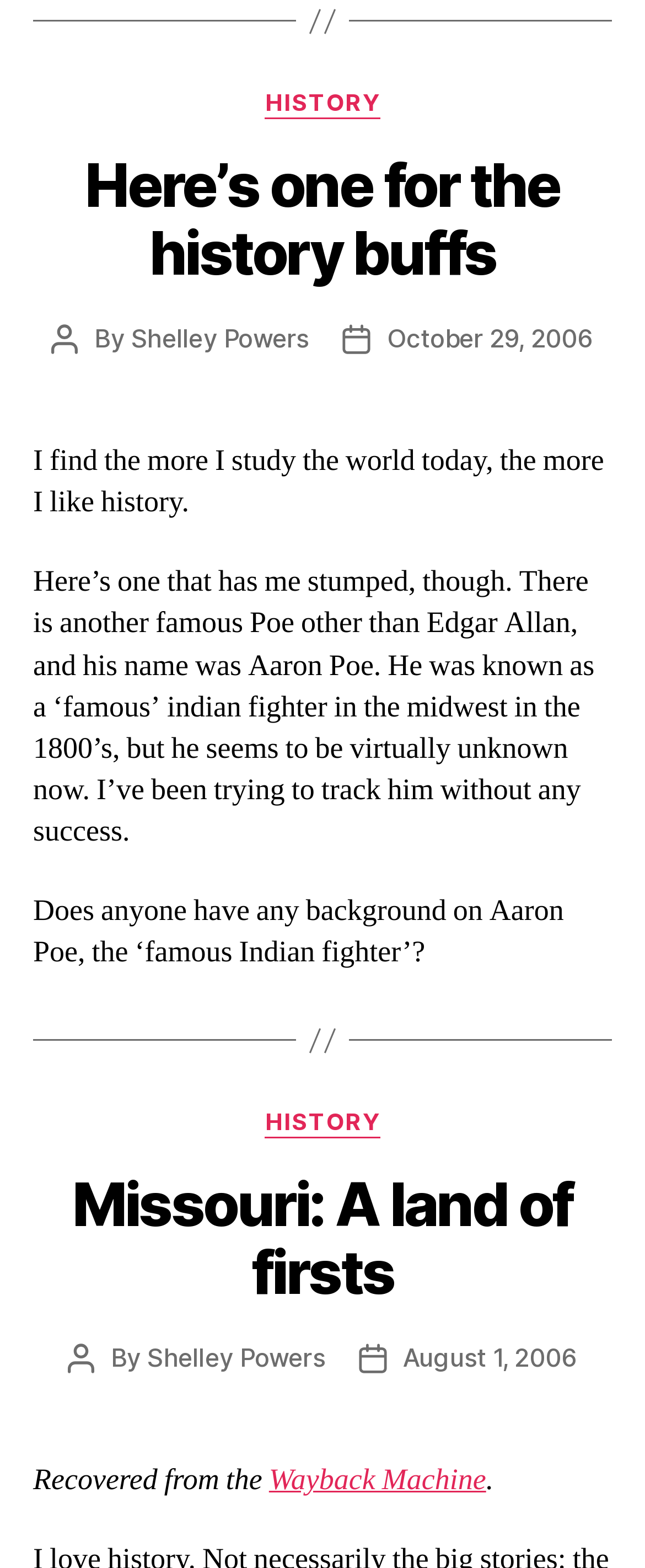Use one word or a short phrase to answer the question provided: 
How many links are in the first article?

2